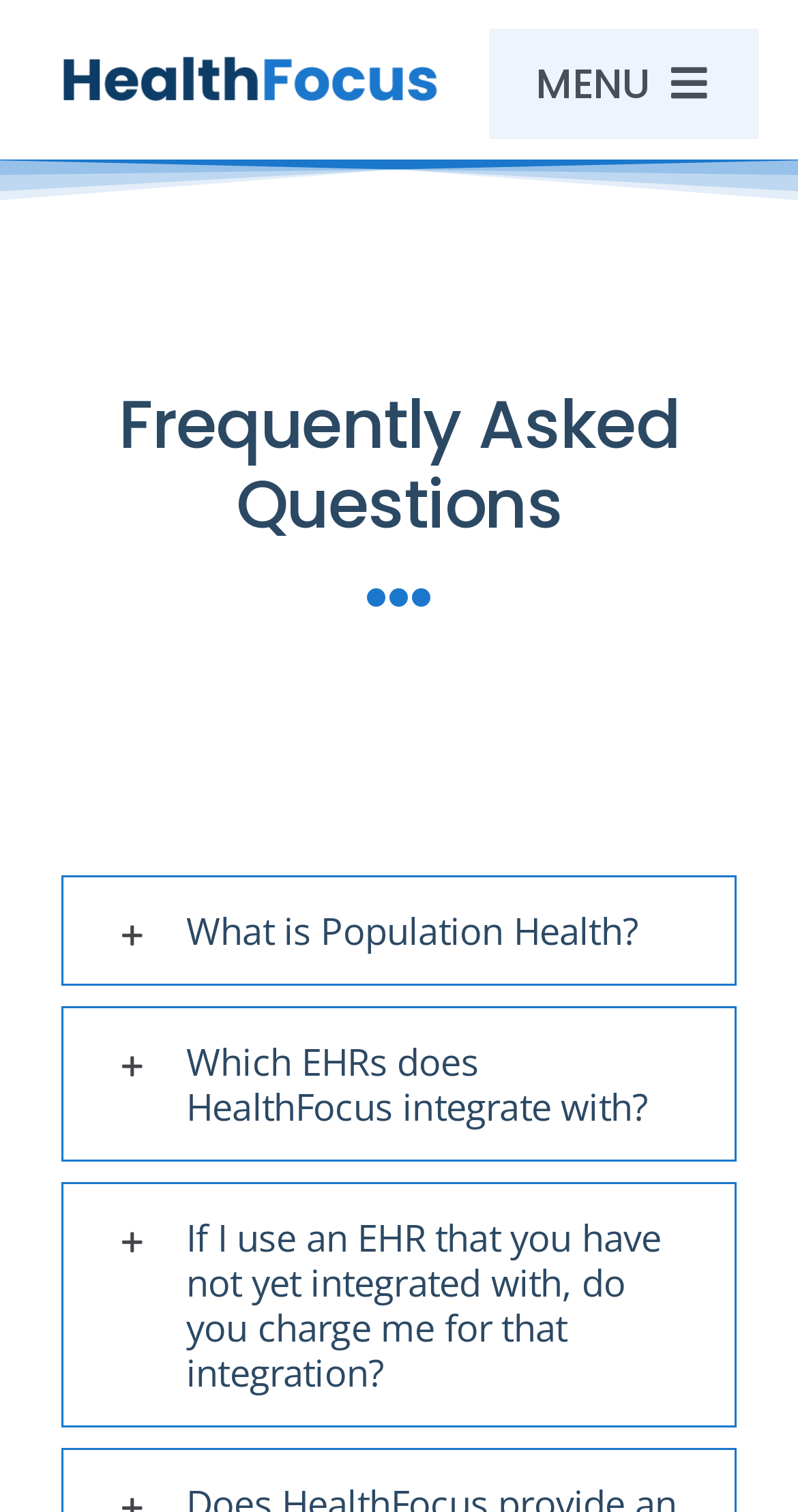What is the name of the platform?
Please provide a detailed and thorough answer to the question.

The name of the platform can be found in the top-left corner of the webpage, where it says 'HealthFocus' in a large font size.